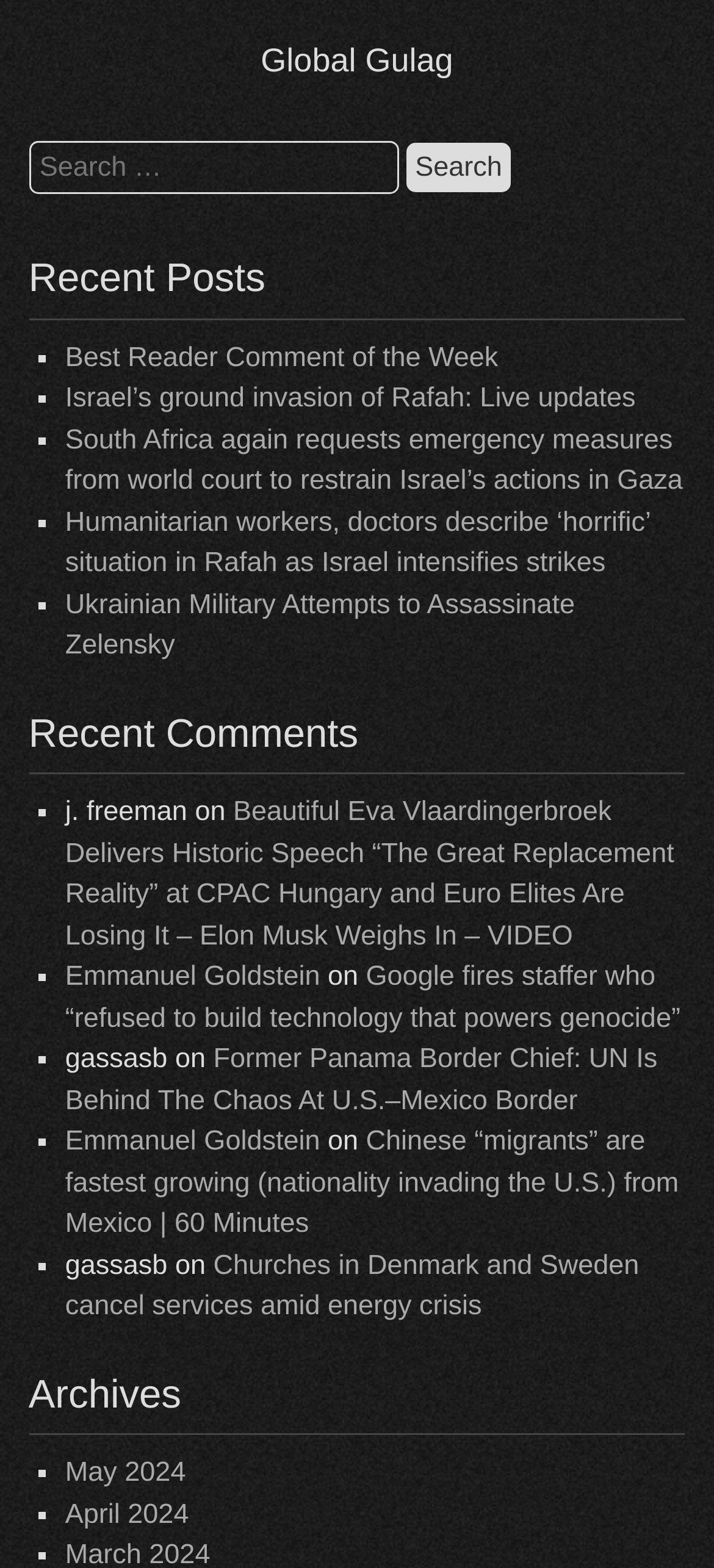Determine the bounding box coordinates for the region that must be clicked to execute the following instruction: "Read the article 'Best Reader Comment of the Week'".

[0.091, 0.218, 0.698, 0.238]